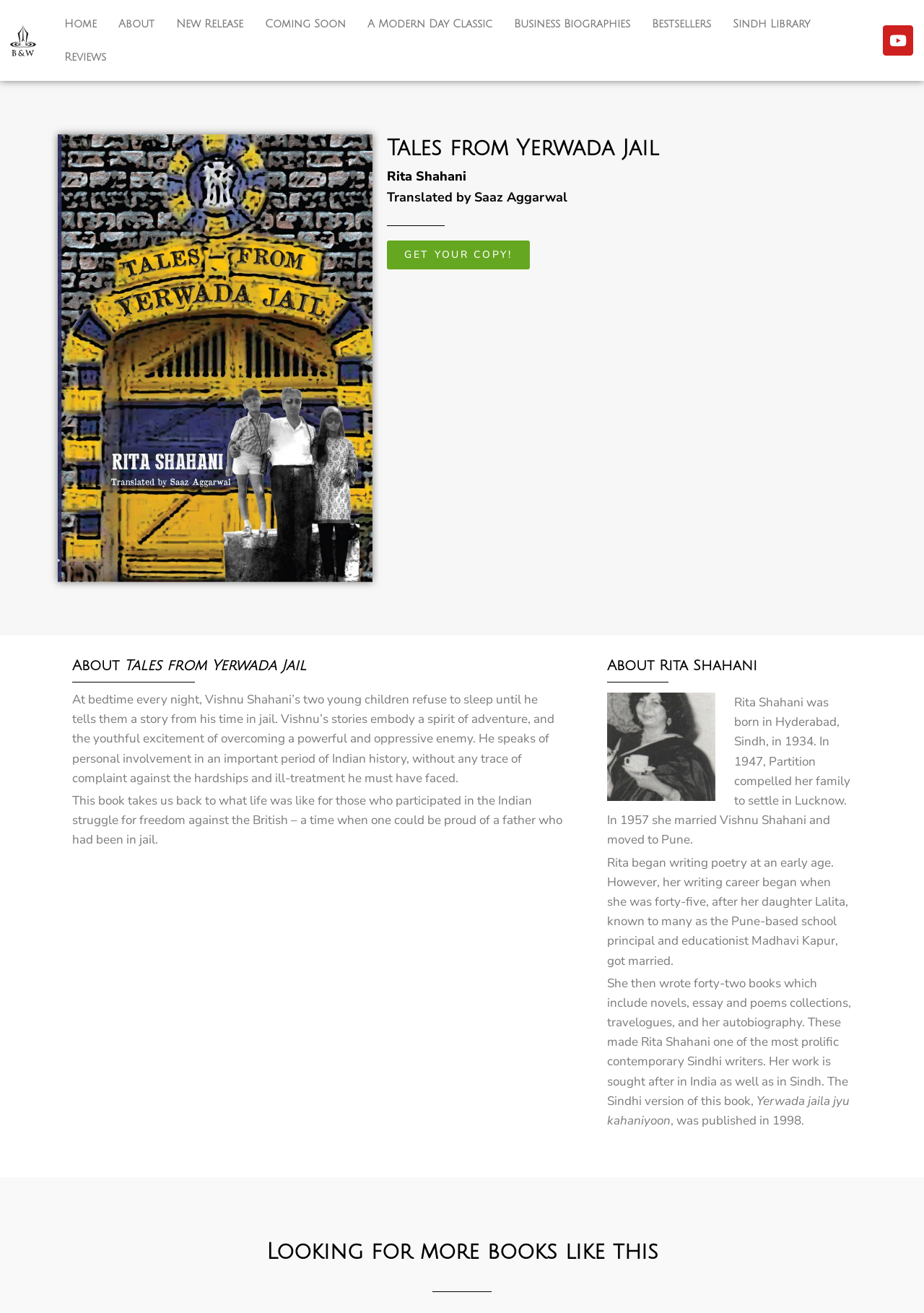Who translated the book?
Refer to the image and provide a one-word or short phrase answer.

Saaz Aggarwal